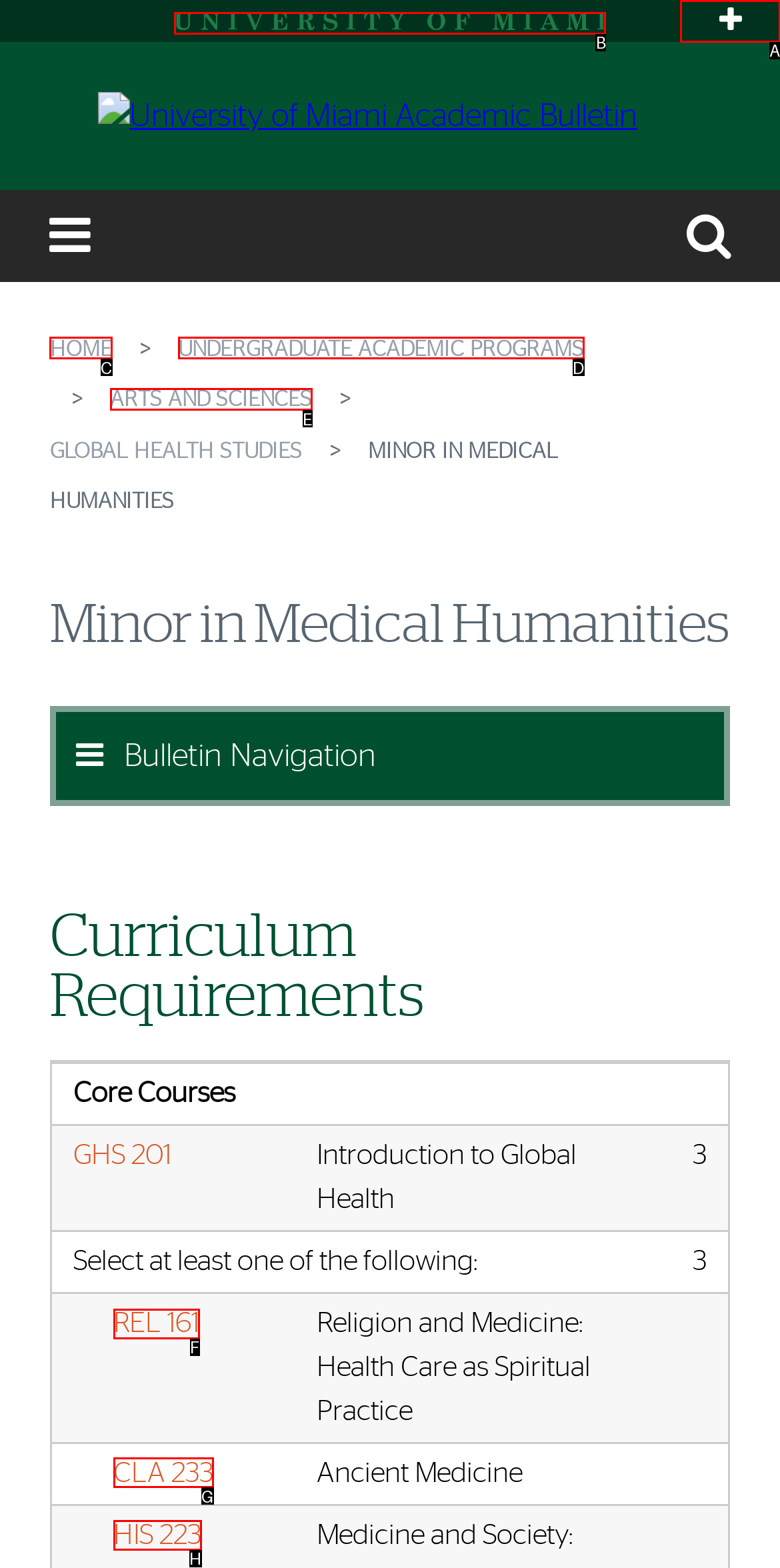Which UI element's letter should be clicked to achieve the task: Go to HOME page
Provide the letter of the correct choice directly.

C